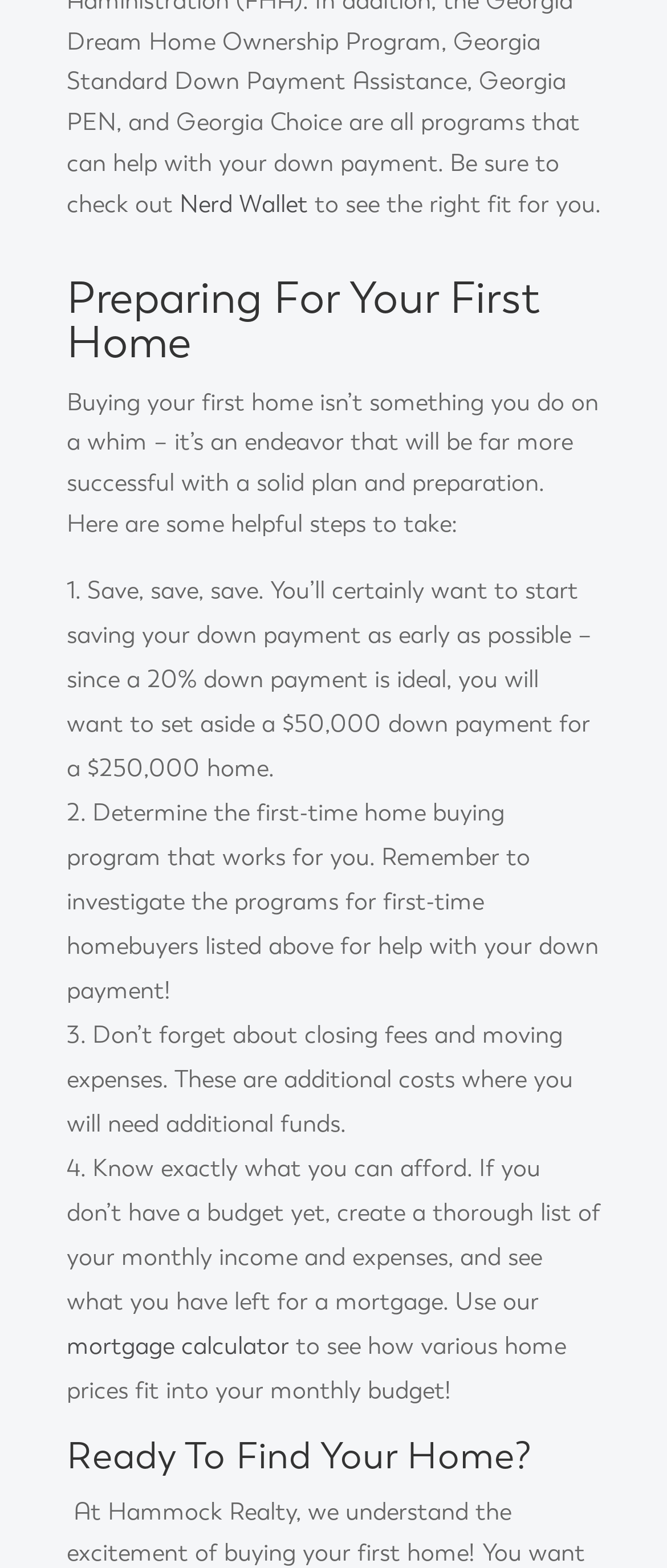What is the ideal down payment for a $250,000 home?
Provide a detailed answer to the question using information from the image.

According to the text, 'You’ll certainly want to start saving your down payment as early as possible – since a 20% down payment is ideal, you will want to set aside a $50,000 down payment for a $250,000 home.'